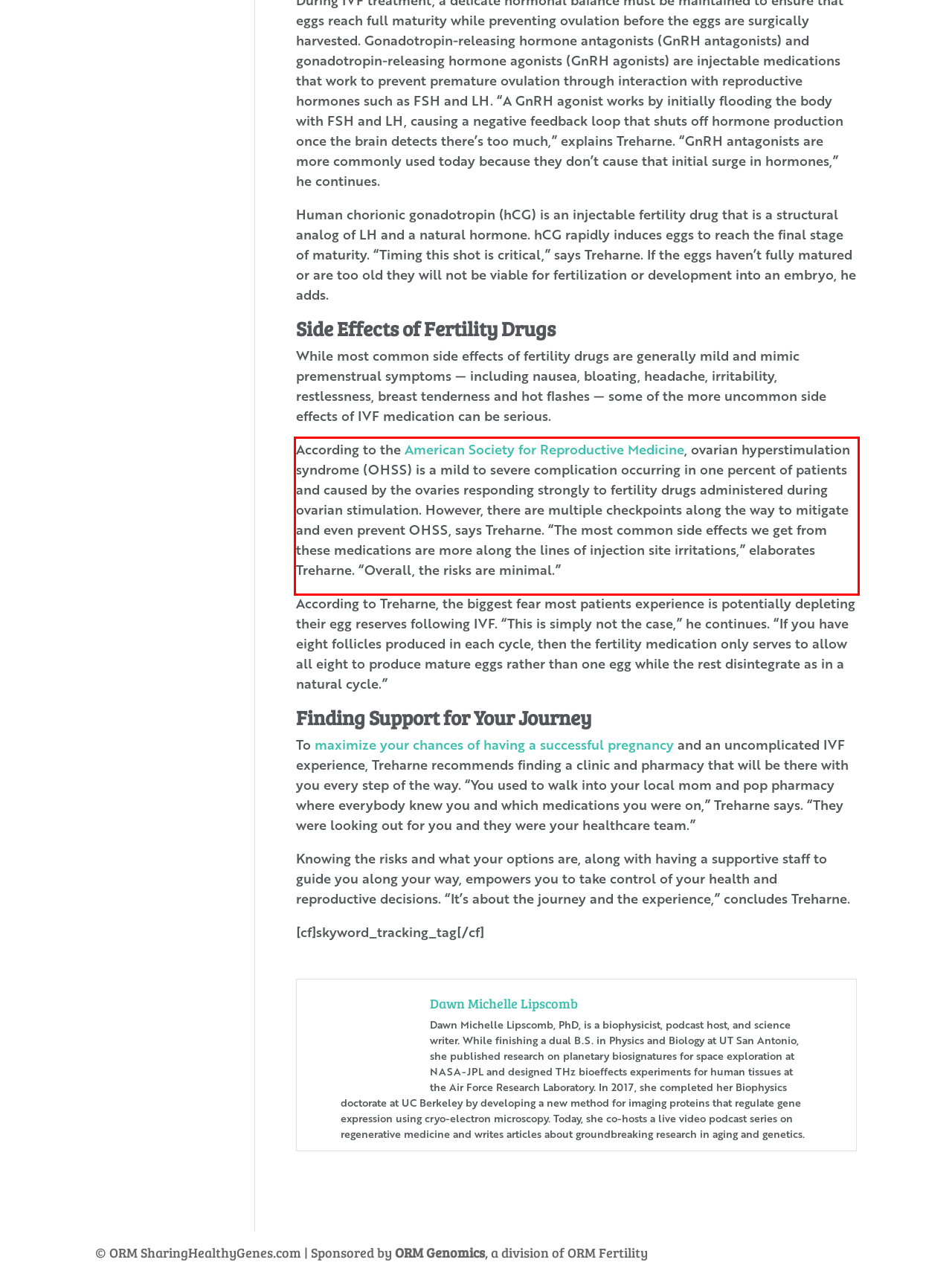Identify the text within the red bounding box on the webpage screenshot and generate the extracted text content.

According to the American Society for Reproductive Medicine, ovarian hyperstimulation syndrome (OHSS) is a mild to severe complication occurring in one percent of patients and caused by the ovaries responding strongly to fertility drugs administered during ovarian stimulation. However, there are multiple checkpoints along the way to mitigate and even prevent OHSS, says Treharne. “The most common side effects we get from these medications are more along the lines of injection site irritations,” elaborates Treharne. “Overall, the risks are minimal.”